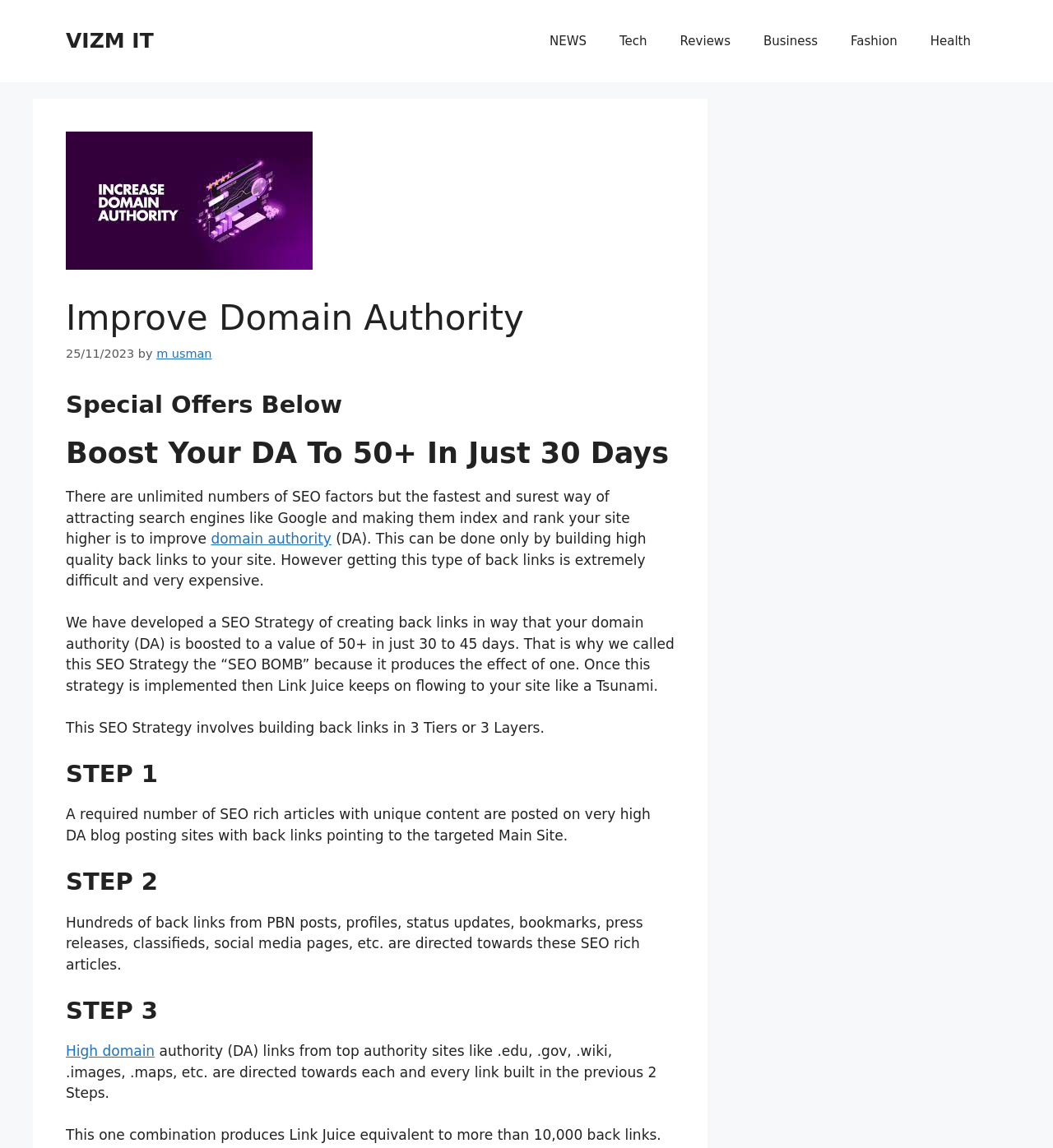Answer the question using only one word or a concise phrase: What type of backlinks are built in STEP 1?

SEO rich articles